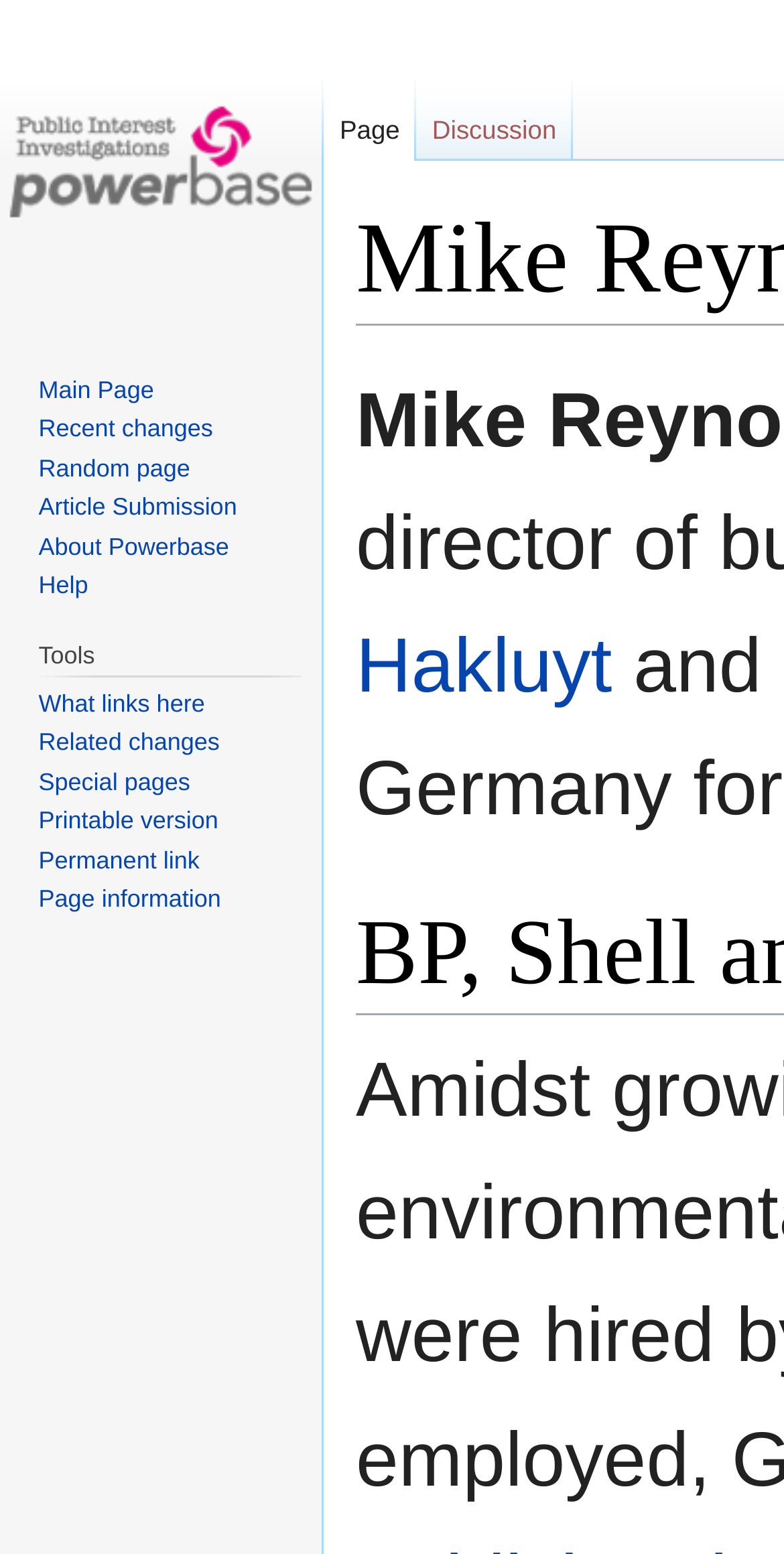Provide a thorough and detailed response to the question by examining the image: 
What is the purpose of the 'navigation' section?

The 'navigation' section contains links to various parts of the website, such as 'Main Page', 'Recent changes', and 'Random page', suggesting that its purpose is to facilitate navigation and exploration of the website's content.